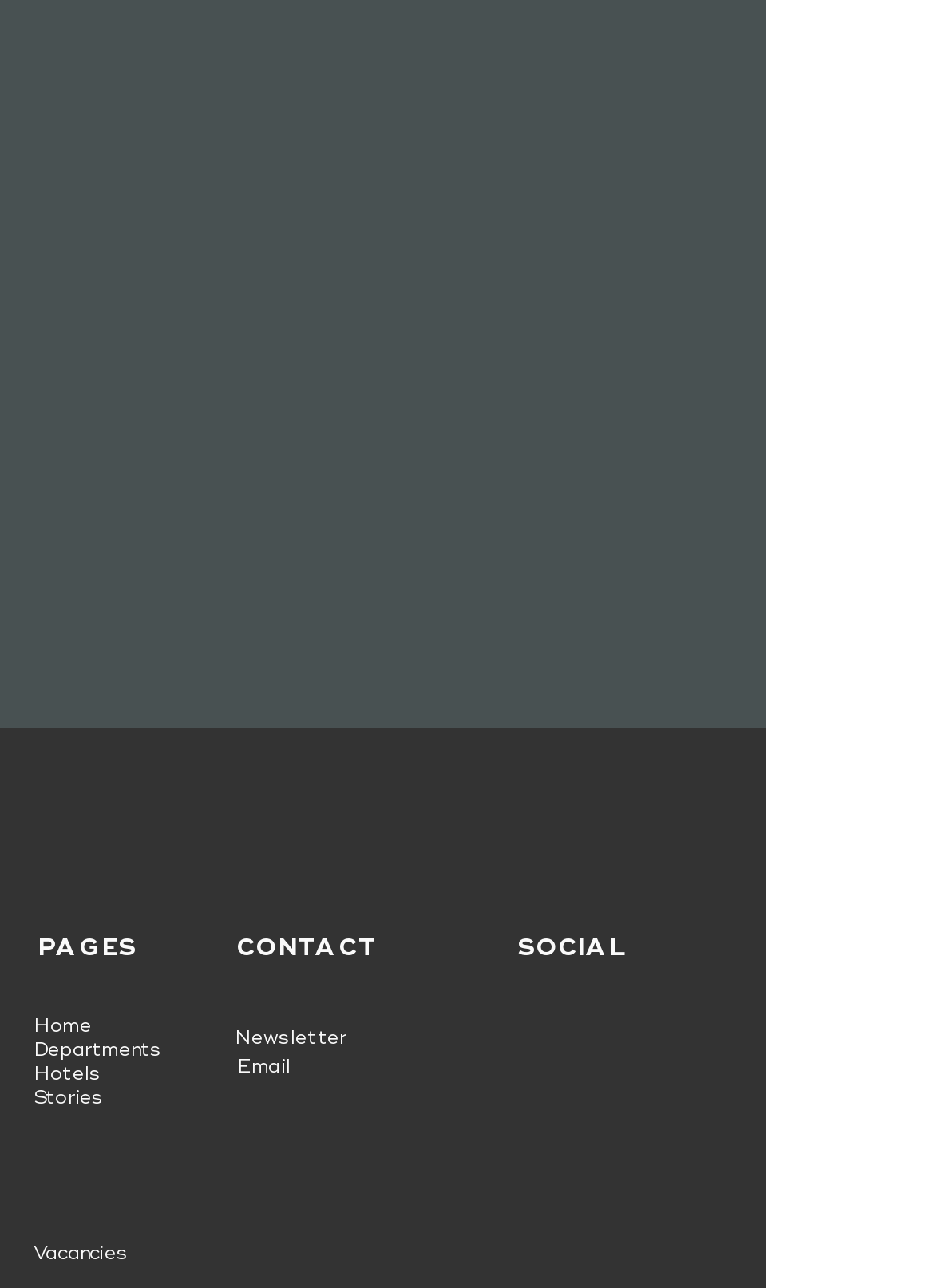How many main sections are there on the page?
Please use the image to provide a one-word or short phrase answer.

5